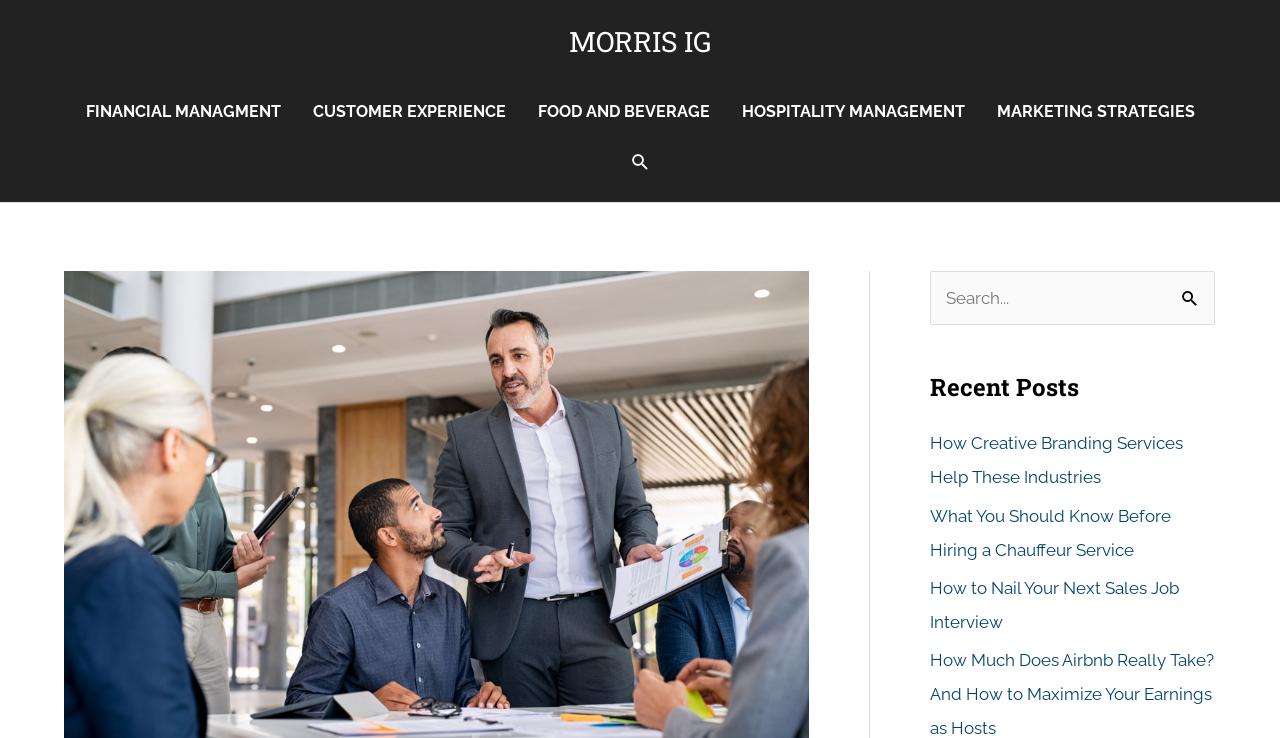Find the bounding box coordinates of the area to click in order to follow the instruction: "Read How Creative Branding Services Help These Industries".

[0.727, 0.587, 0.925, 0.66]